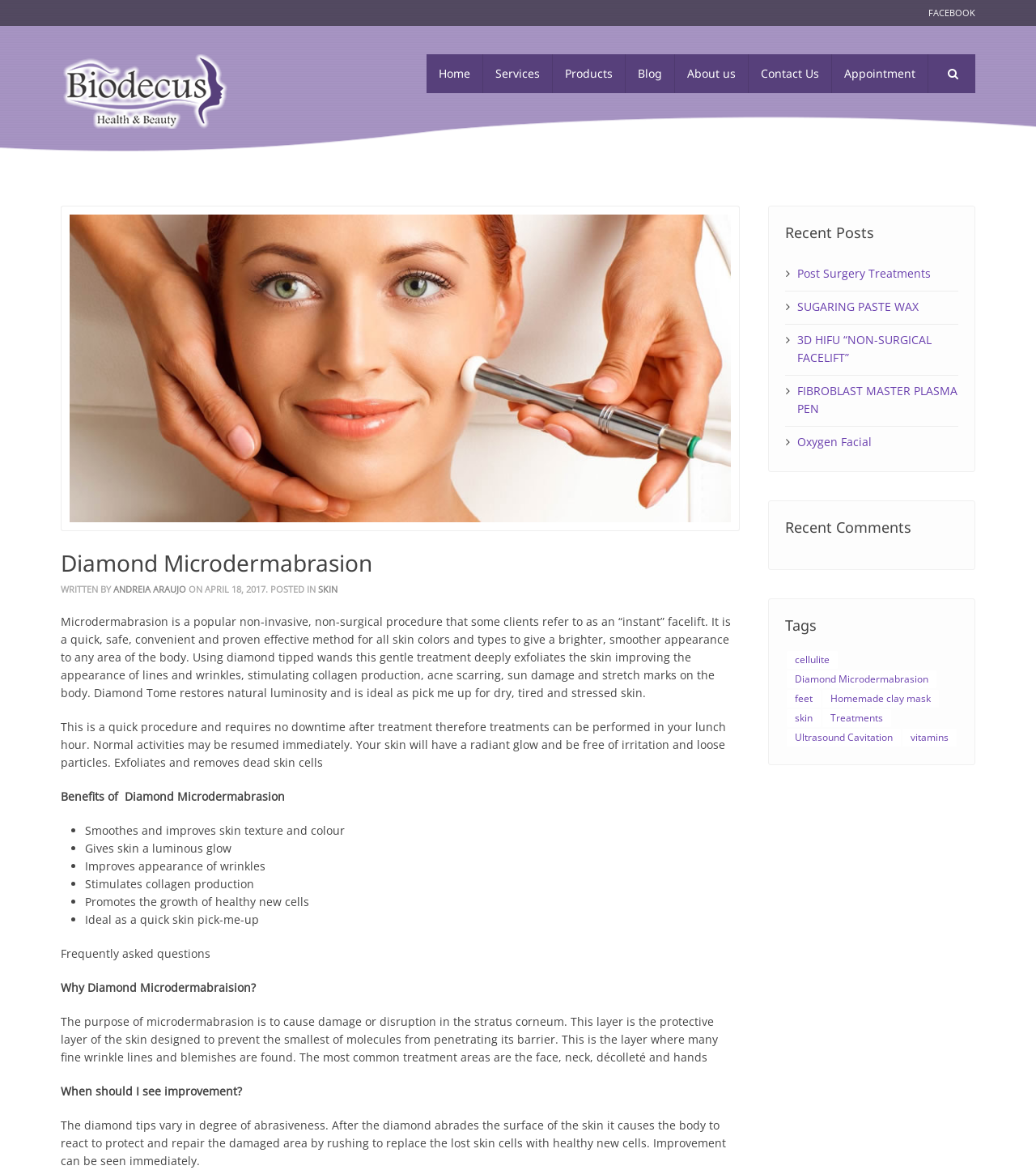Determine the bounding box coordinates of the clickable element to complete this instruction: "Search for something". Provide the coordinates in the format of four float numbers between 0 and 1, [left, top, right, bottom].

[0.911, 0.053, 0.93, 0.073]